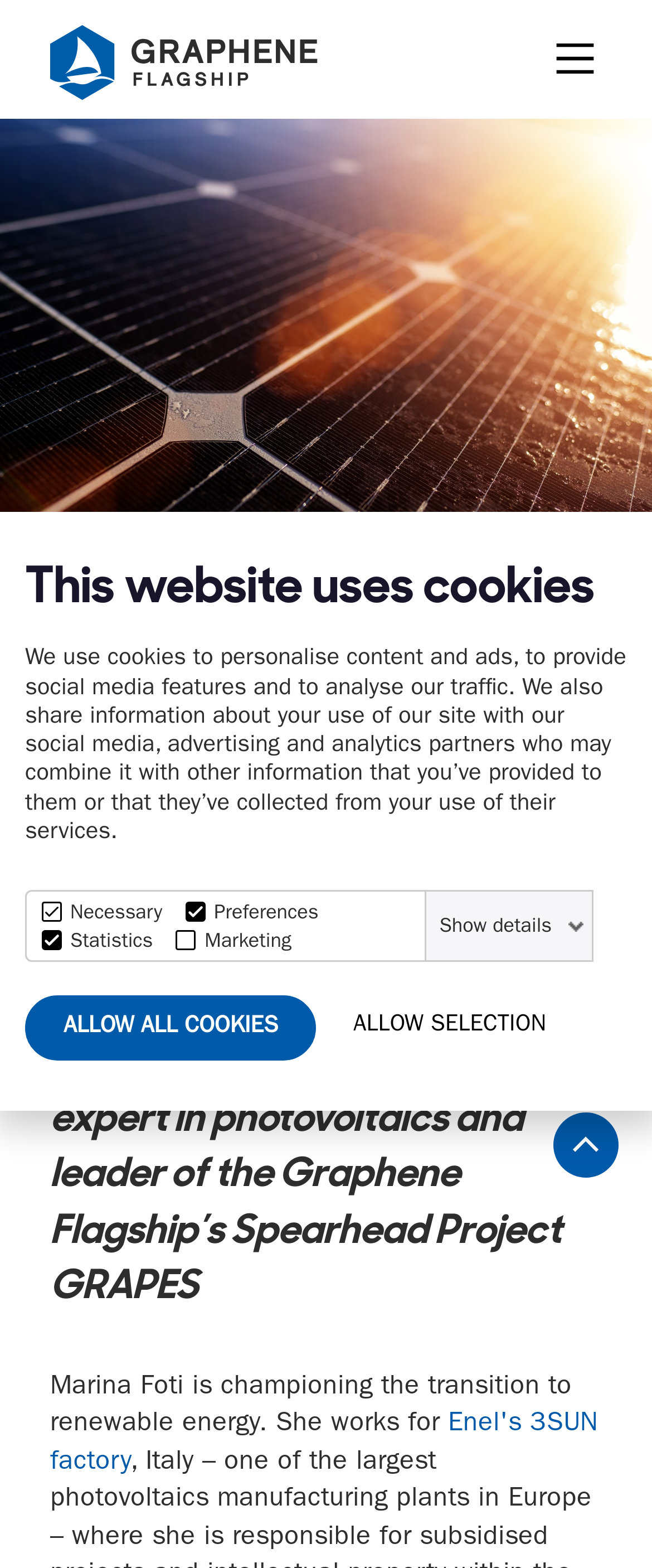Determine the bounding box coordinates of the clickable element necessary to fulfill the instruction: "Explore the 'Tech' section". Provide the coordinates as four float numbers within the 0 to 1 range, i.e., [left, top, right, bottom].

None